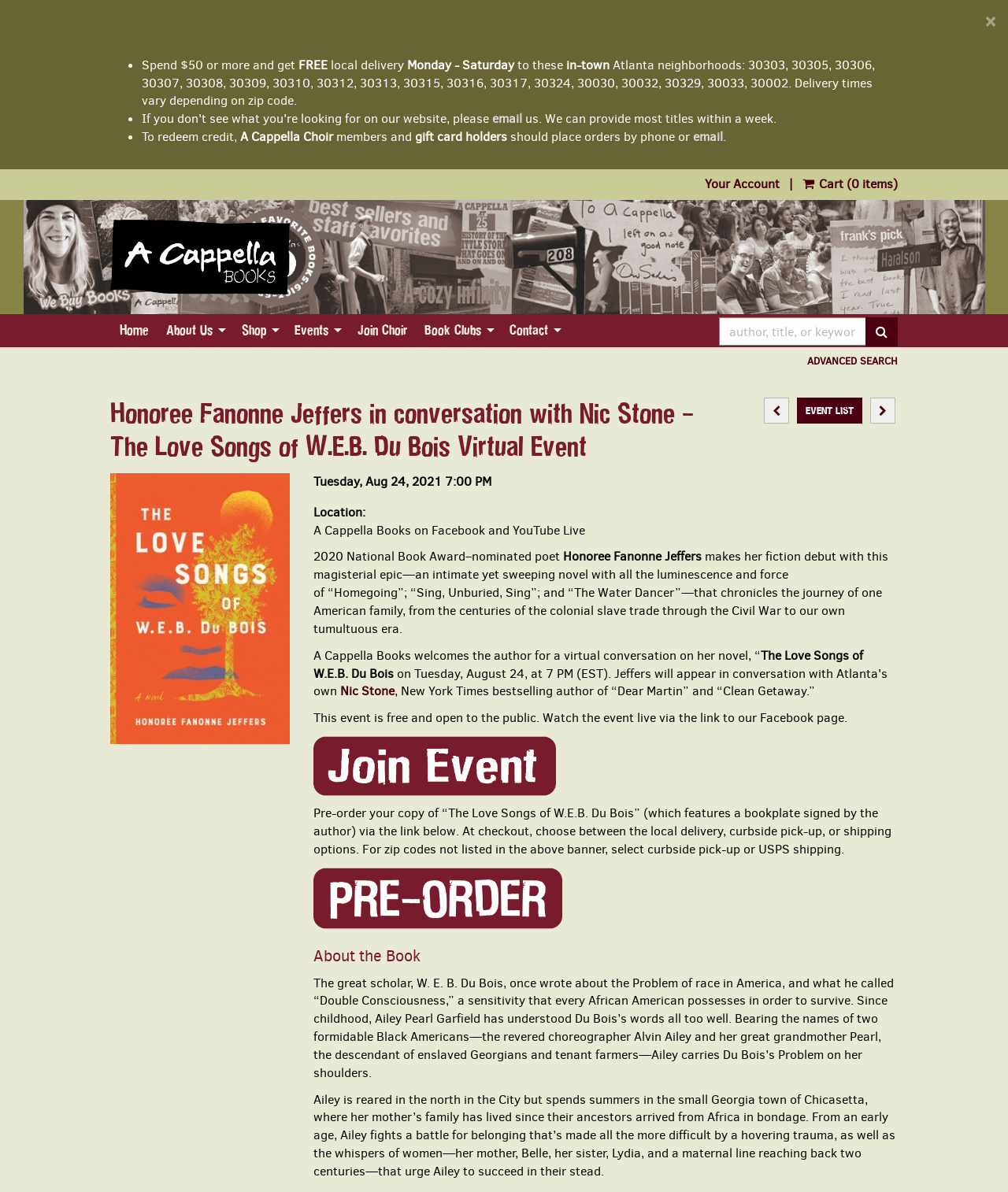Locate the bounding box of the UI element based on this description: "• Work Application". Provide four float numbers between 0 and 1 as [left, top, right, bottom].

None